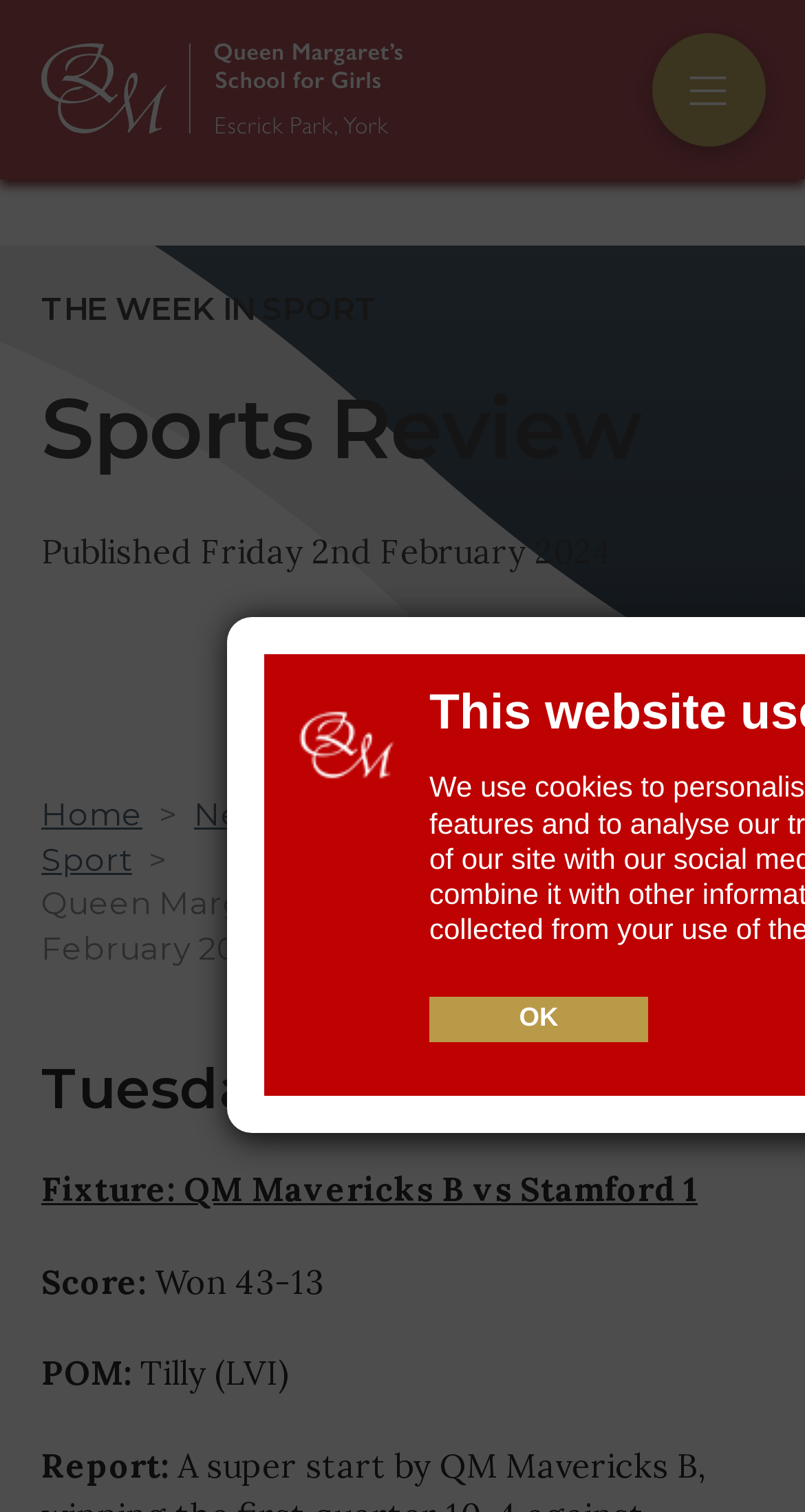What is the name of the player of the match?
Provide an in-depth answer to the question, covering all aspects.

The name of the player of the match can be found in the section of the webpage that lists the sports fixtures and results. Specifically, it is written as 'POM: Tilly (LVI)'.